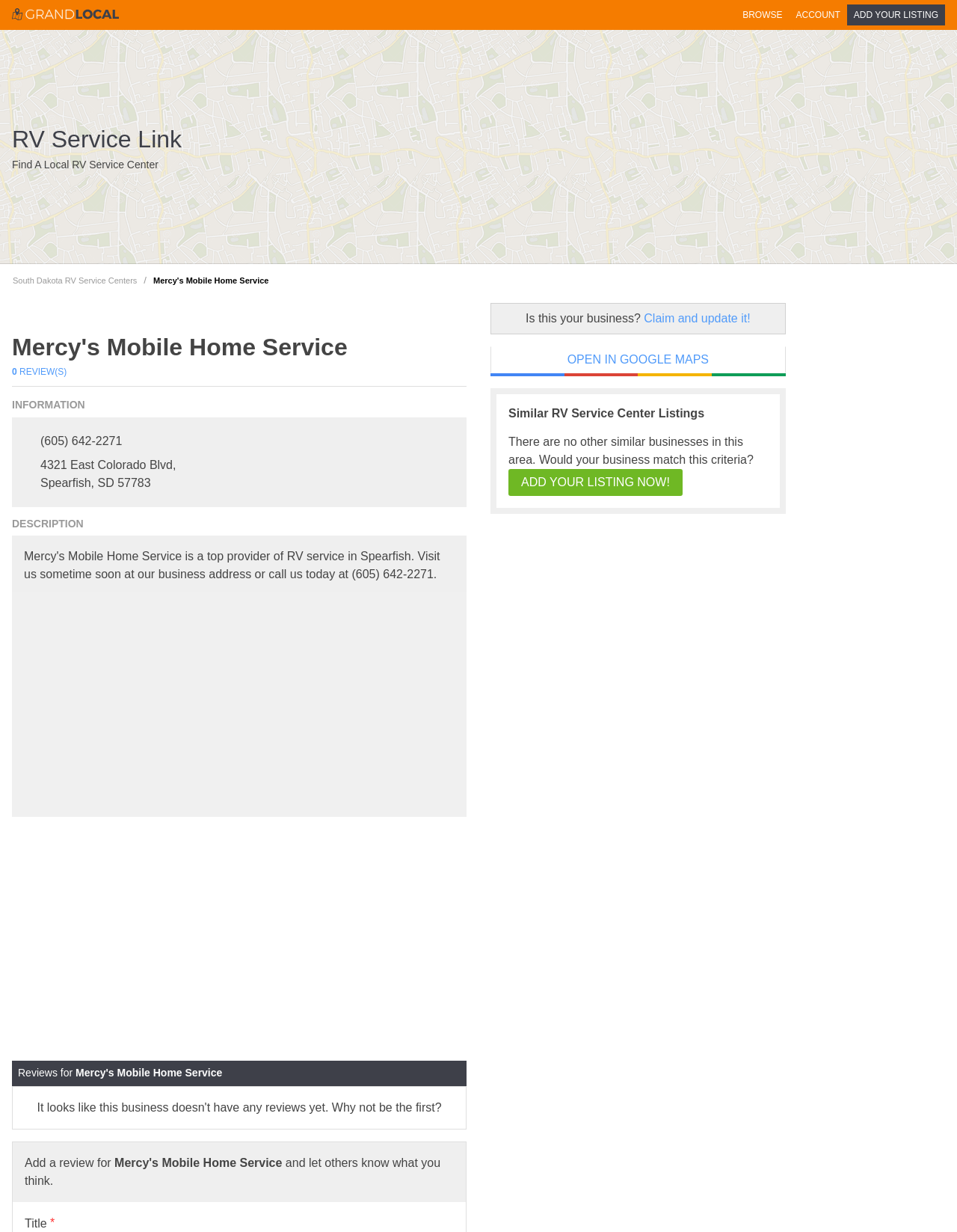Identify the bounding box for the given UI element using the description provided. Coordinates should be in the format (top-left x, top-left y, bottom-right x, bottom-right y) and must be between 0 and 1. Here is the description: South Dakota RV Service Centers

[0.006, 0.219, 0.15, 0.236]